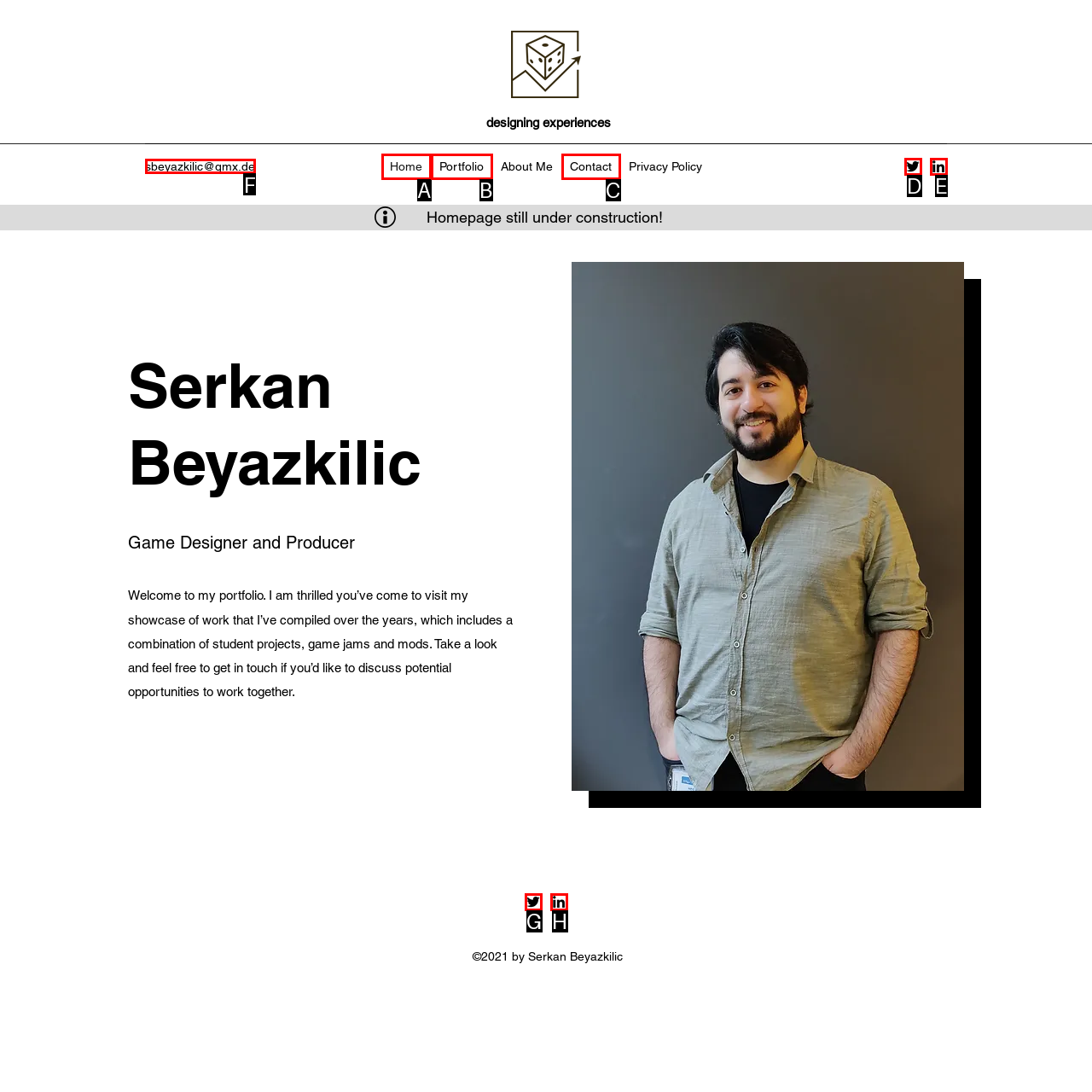Choose the HTML element that should be clicked to accomplish the task: Contact Serkan via email. Answer with the letter of the chosen option.

F